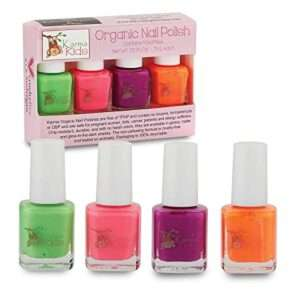Use a single word or phrase to answer the question:
What is the composition of the nail polish?

100% safe ingredients